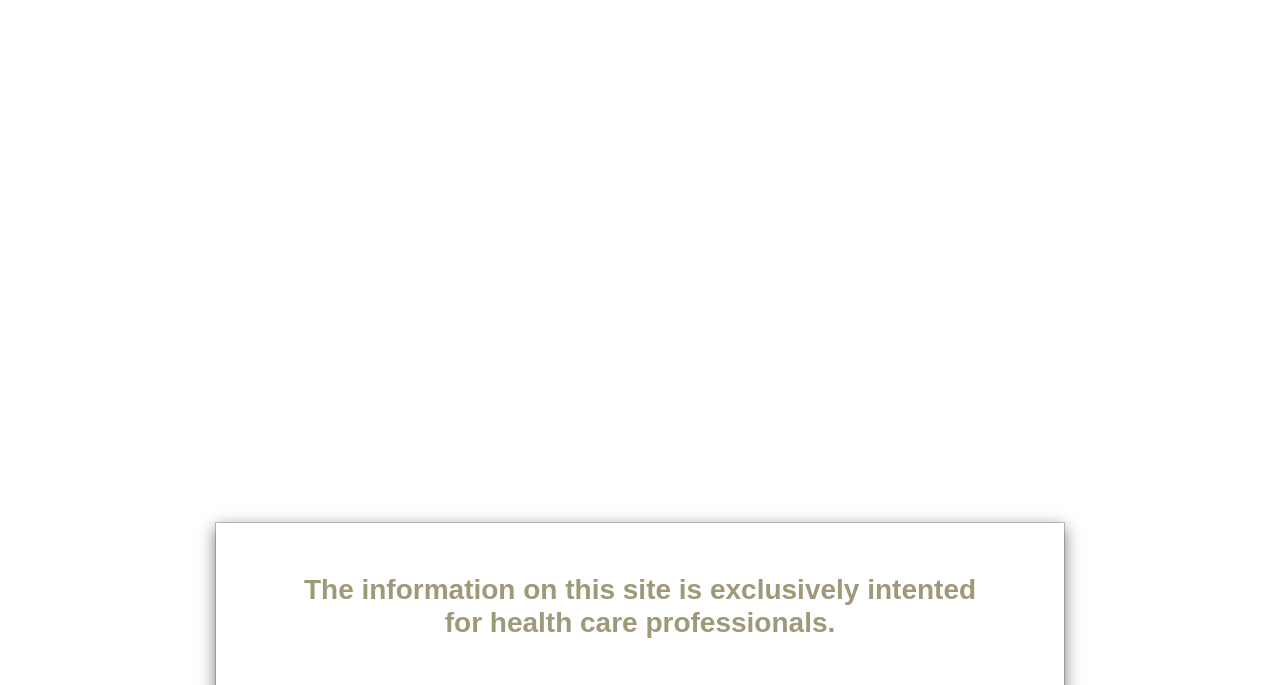Respond with a single word or phrase:
How many tags are associated with this article?

6